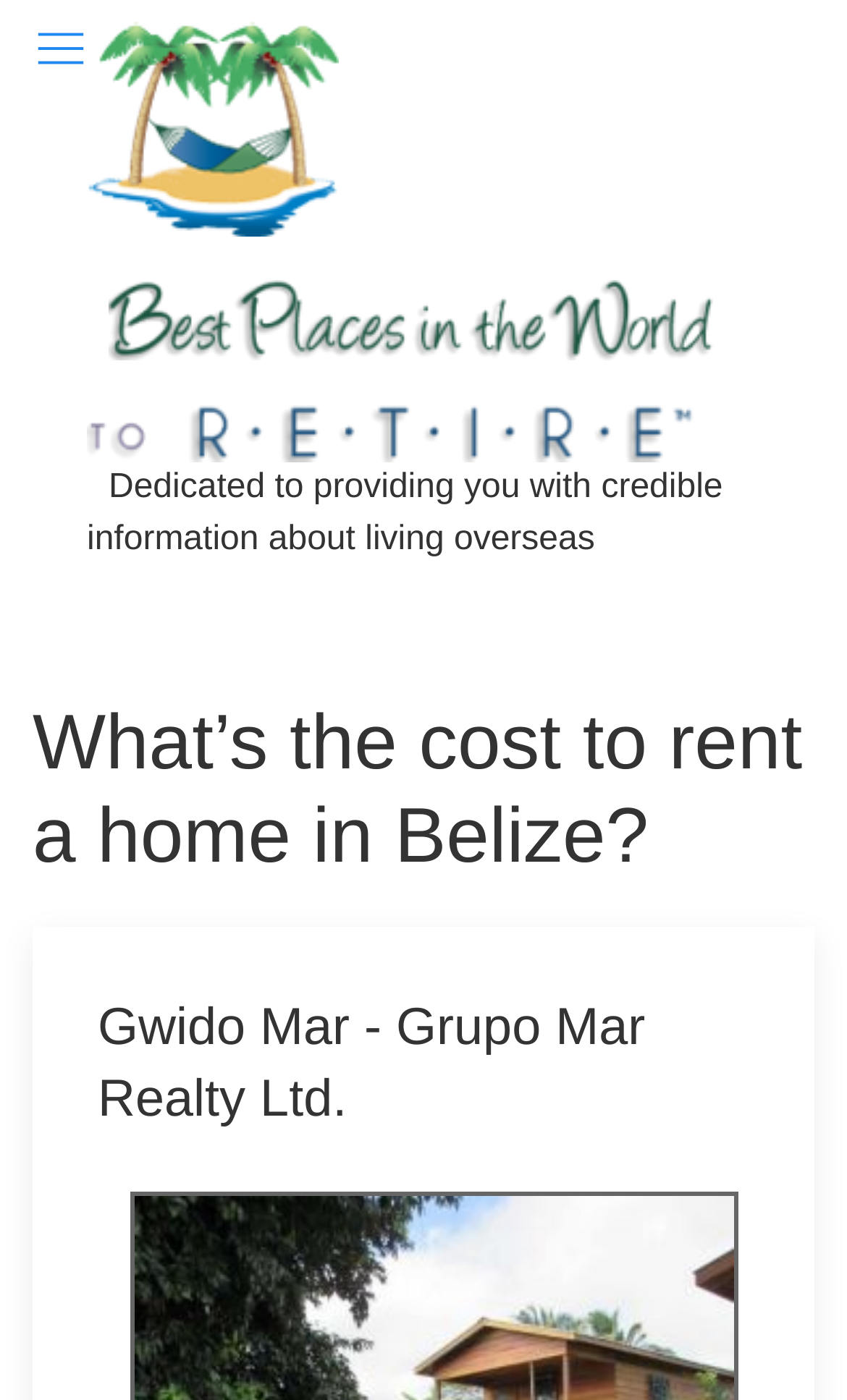Please answer the following question using a single word or phrase: 
What is the name of the realty company mentioned?

Grupo Mar Realty Ltd.